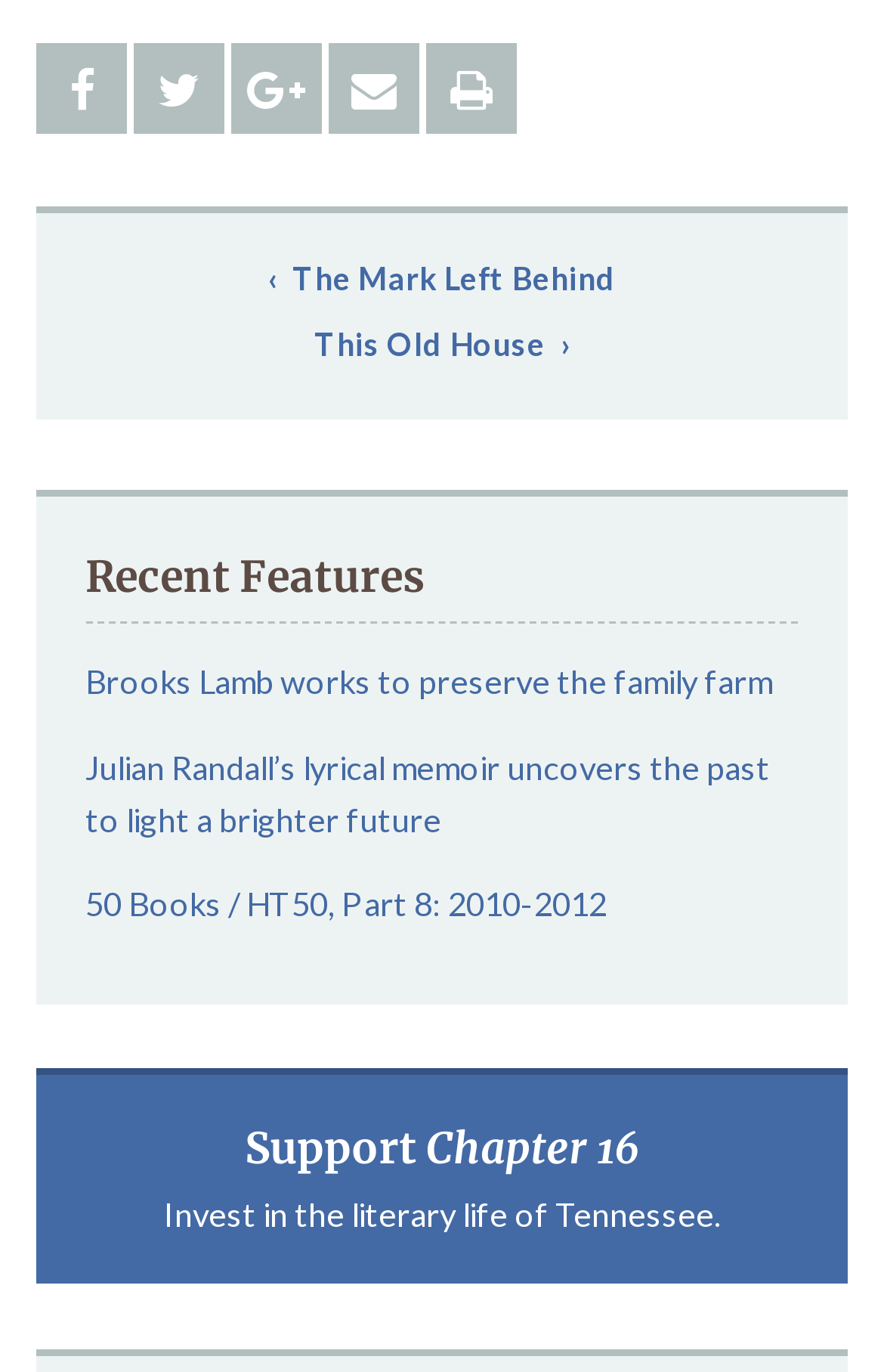Please identify the bounding box coordinates for the region that you need to click to follow this instruction: "Go to the next post".

[0.109, 0.227, 0.891, 0.275]